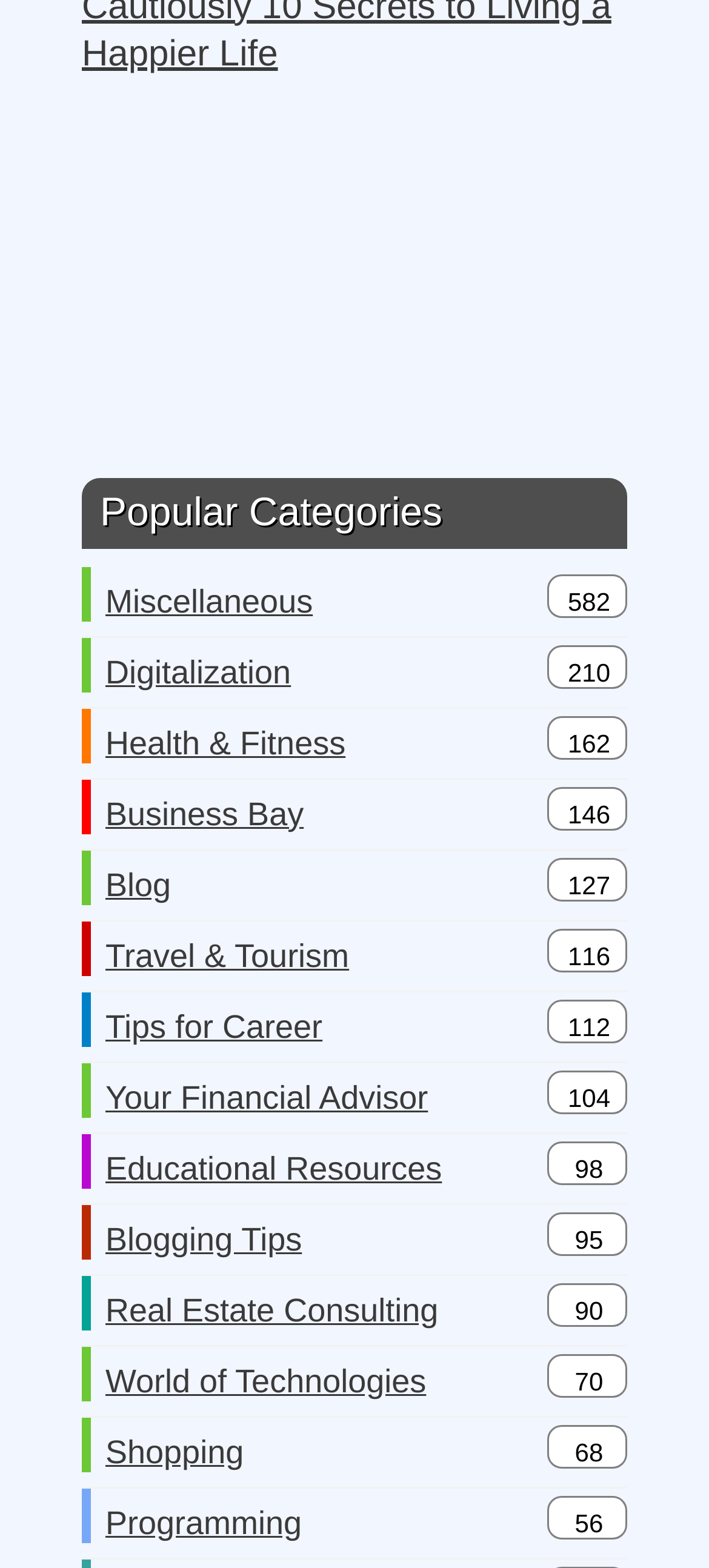Please identify the bounding box coordinates of the area that needs to be clicked to fulfill the following instruction: "View Digitalization."

[0.149, 0.407, 0.41, 0.451]